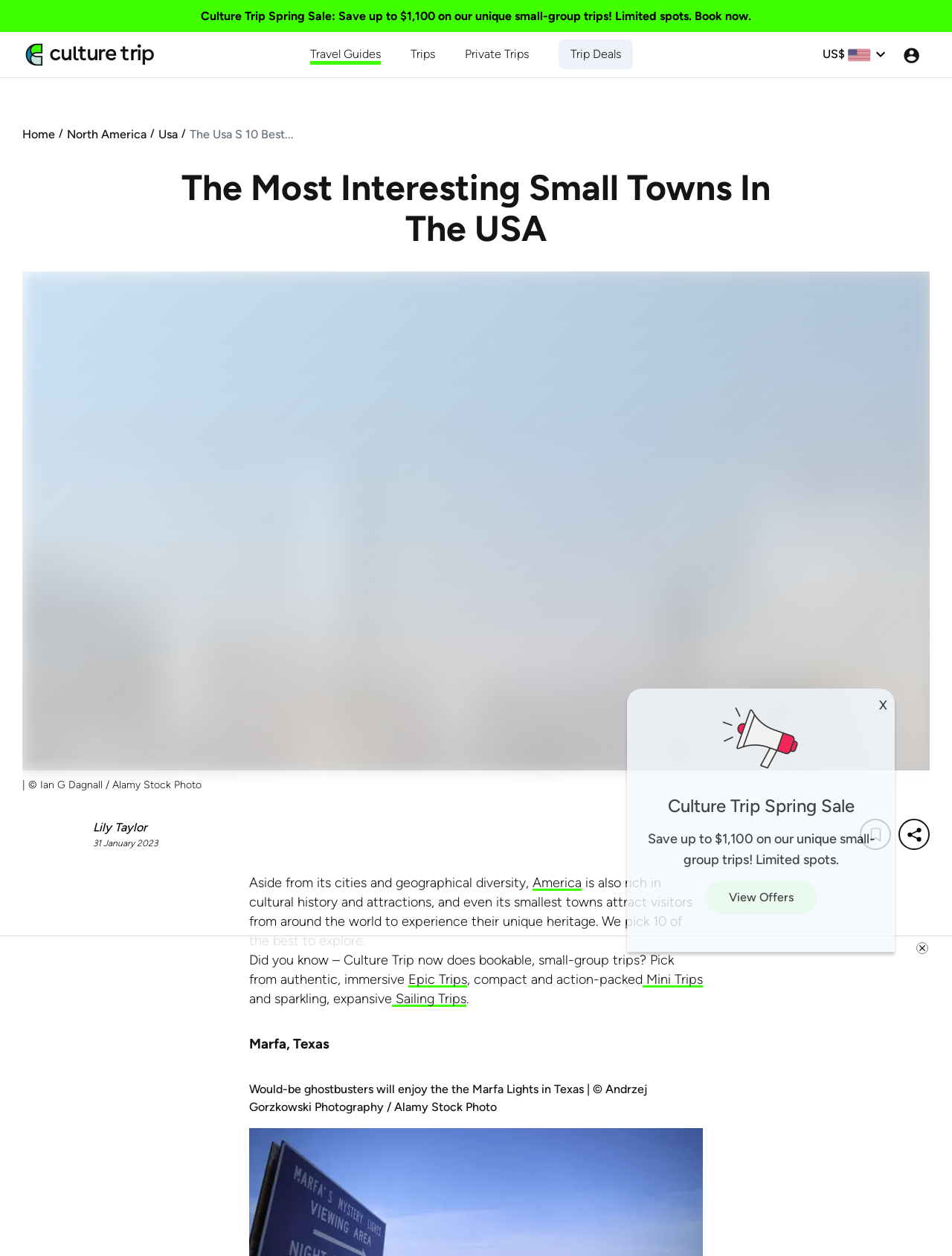Please find the bounding box for the UI component described as follows: "title="The Culture Trip"".

[0.025, 0.037, 0.166, 0.048]